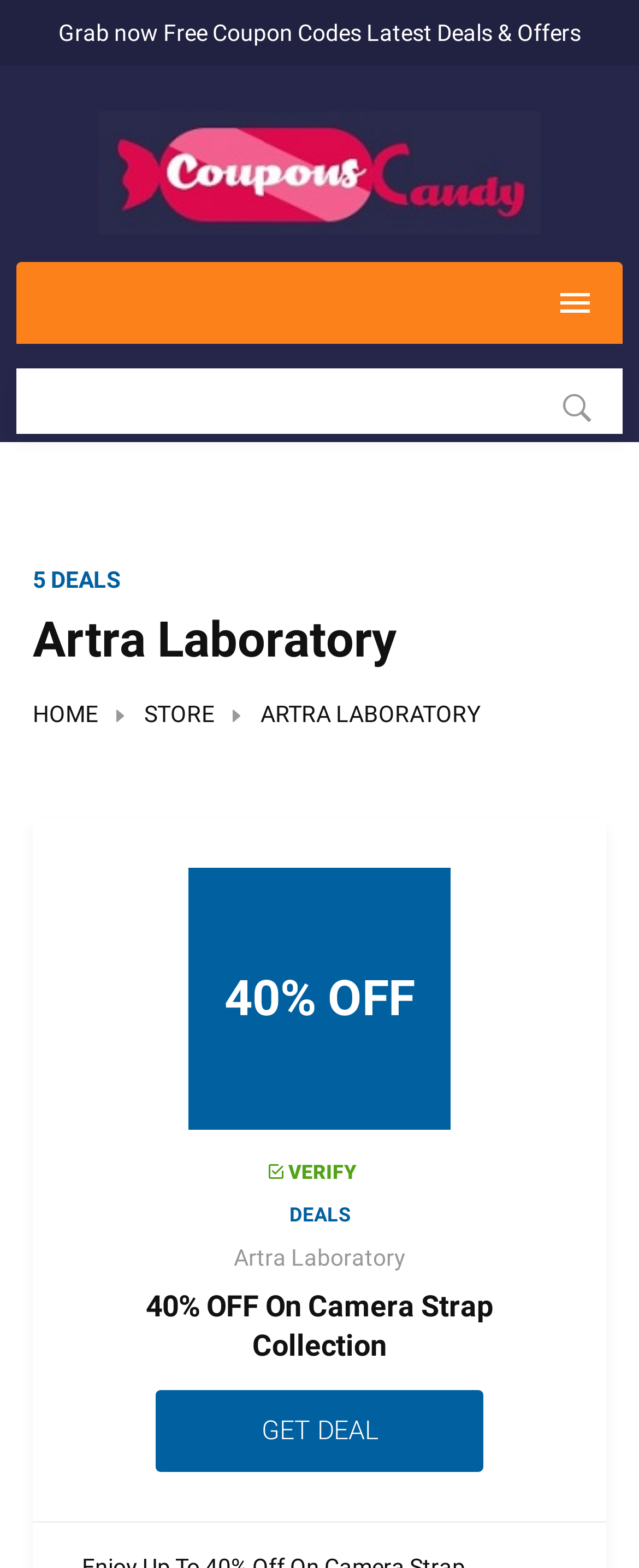Give the bounding box coordinates for the element described by: "value="Submit"".

[0.821, 0.235, 0.974, 0.277]